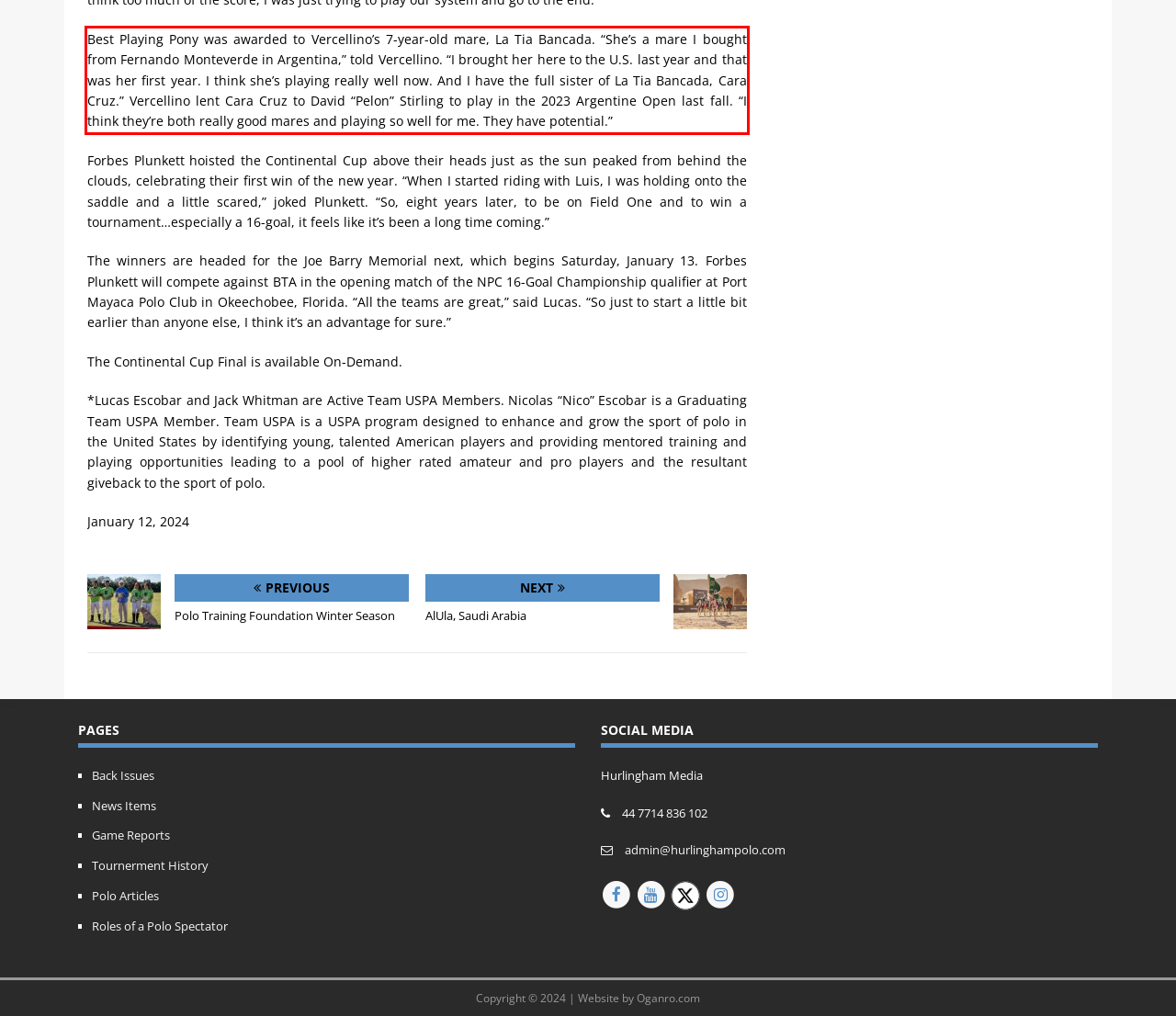You have a screenshot of a webpage with a red bounding box. Identify and extract the text content located inside the red bounding box.

Best Playing Pony was awarded to Vercellino’s 7-year-old mare, La Tia Bancada. “She’s a mare I bought from Fernando Monteverde in Argentina,” told Vercellino. “I brought her here to the U.S. last year and that was her first year. I think she’s playing really well now. And I have the full sister of La Tia Bancada, Cara Cruz.” Vercellino lent Cara Cruz to David “Pelon” Stirling to play in the 2023 Argentine Open last fall. “I think they’re both really good mares and playing so well for me. They have potential.”